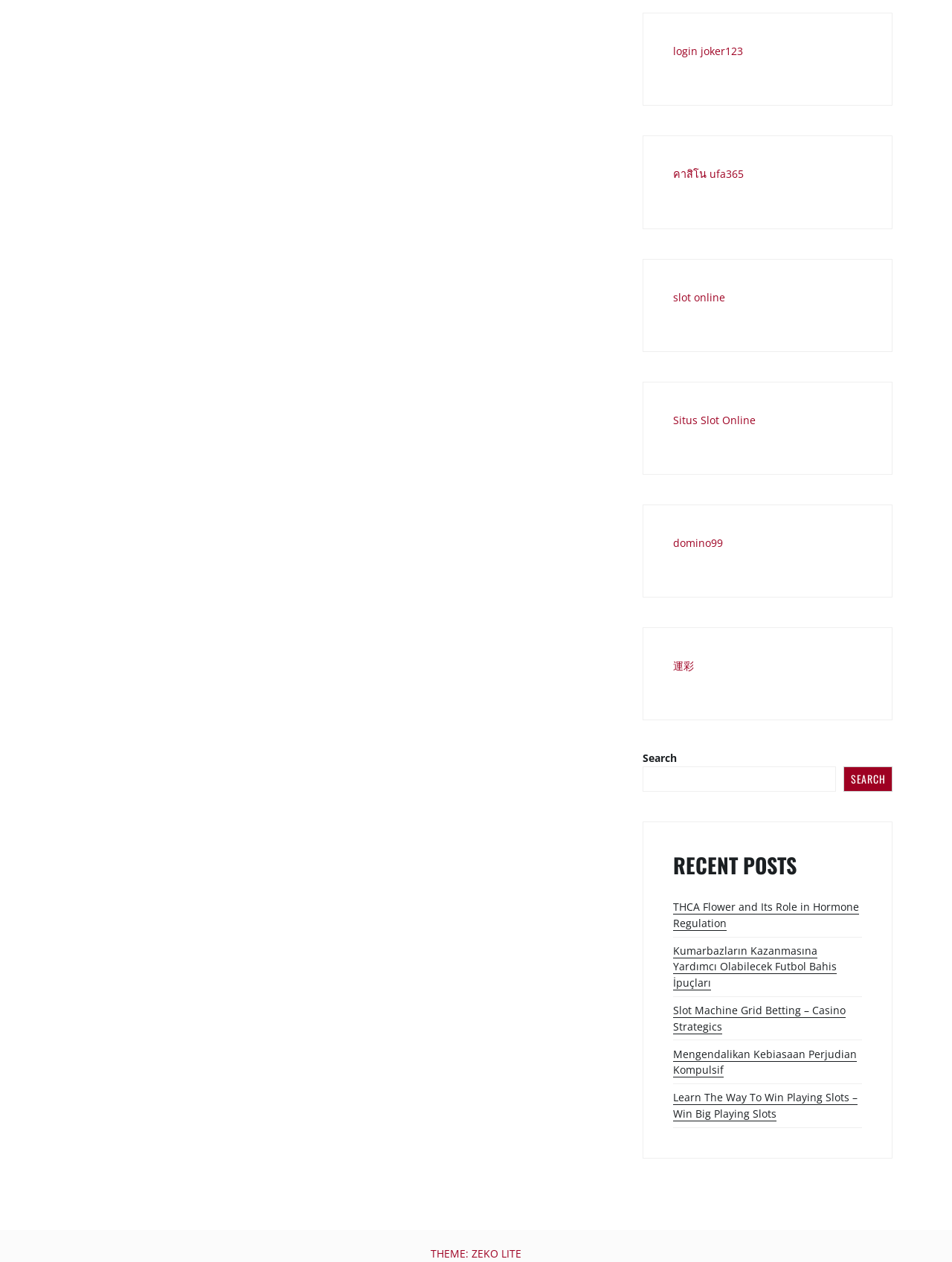Predict the bounding box of the UI element based on the description: "運彩". The coordinates should be four float numbers between 0 and 1, formatted as [left, top, right, bottom].

[0.707, 0.522, 0.729, 0.534]